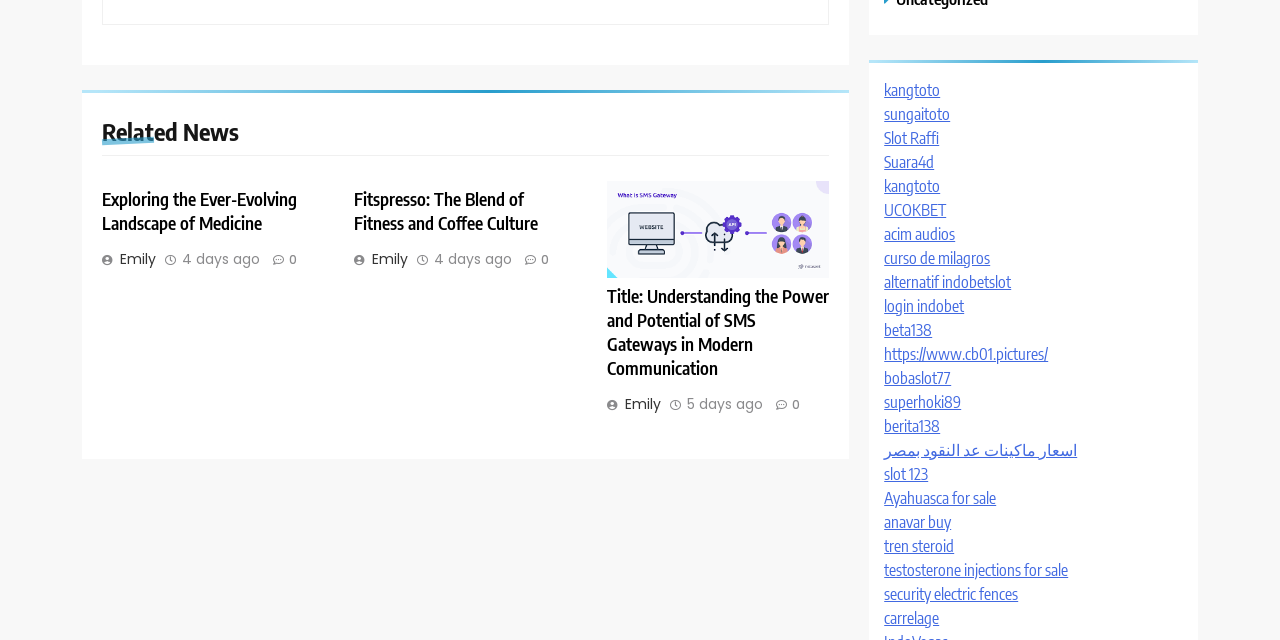Determine the bounding box coordinates for the clickable element to execute this instruction: "Read article about Exploring the Ever-Evolving Landscape of Medicine". Provide the coordinates as four float numbers between 0 and 1, i.e., [left, top, right, bottom].

[0.08, 0.294, 0.232, 0.366]